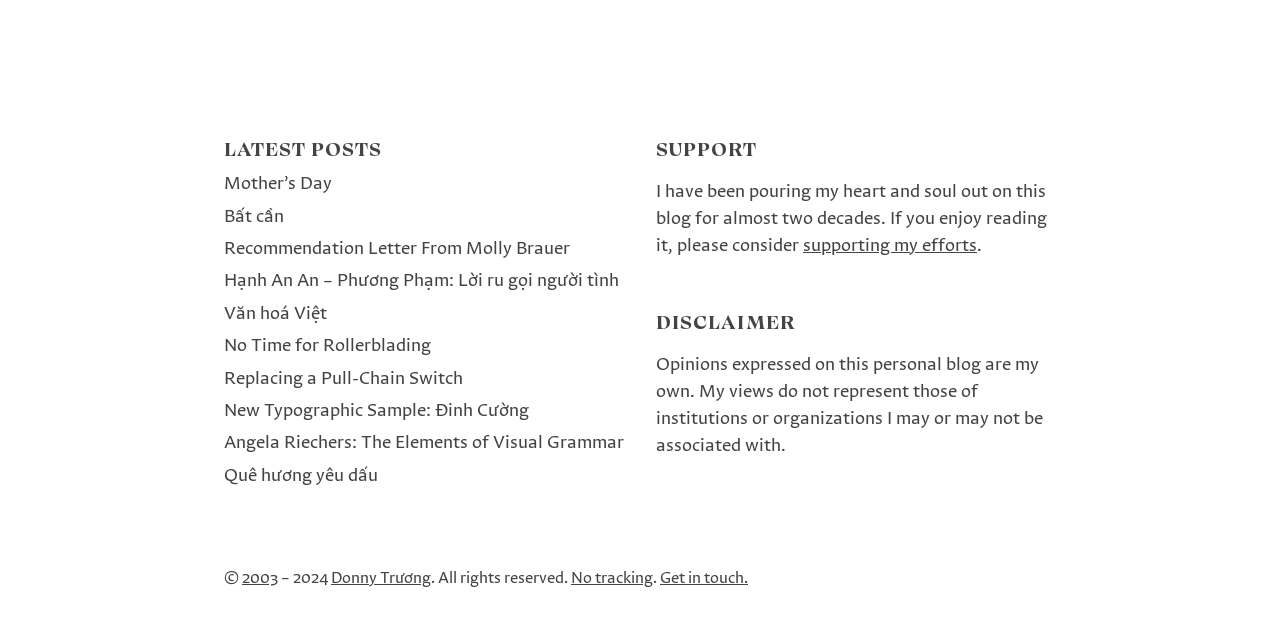Reply to the question with a brief word or phrase: Who is the copyright holder?

Donny Trương